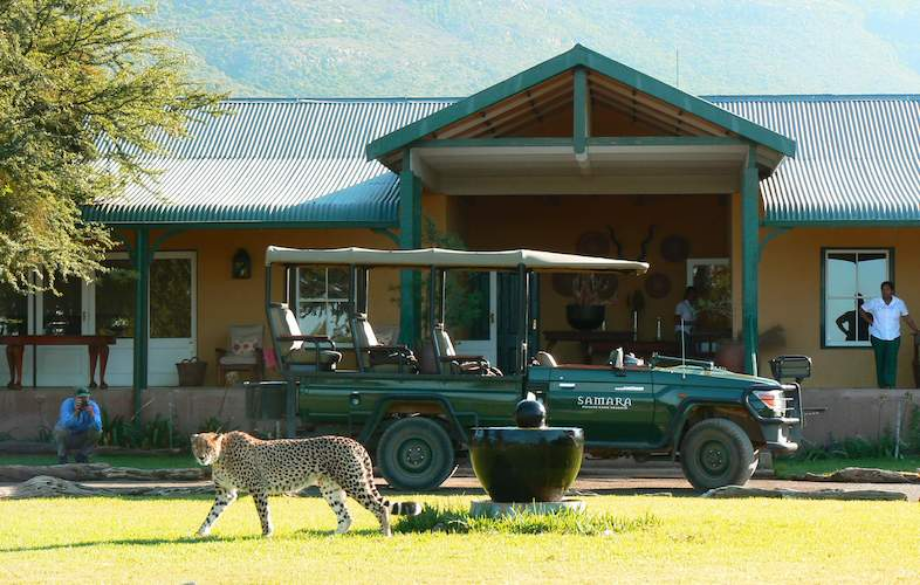What type of architecture does the lodge have?
Please utilize the information in the image to give a detailed response to the question.

The caption describes the lodge as having 'rustic architecture and charming details', indicating that the lodge's architectural style is rustic.